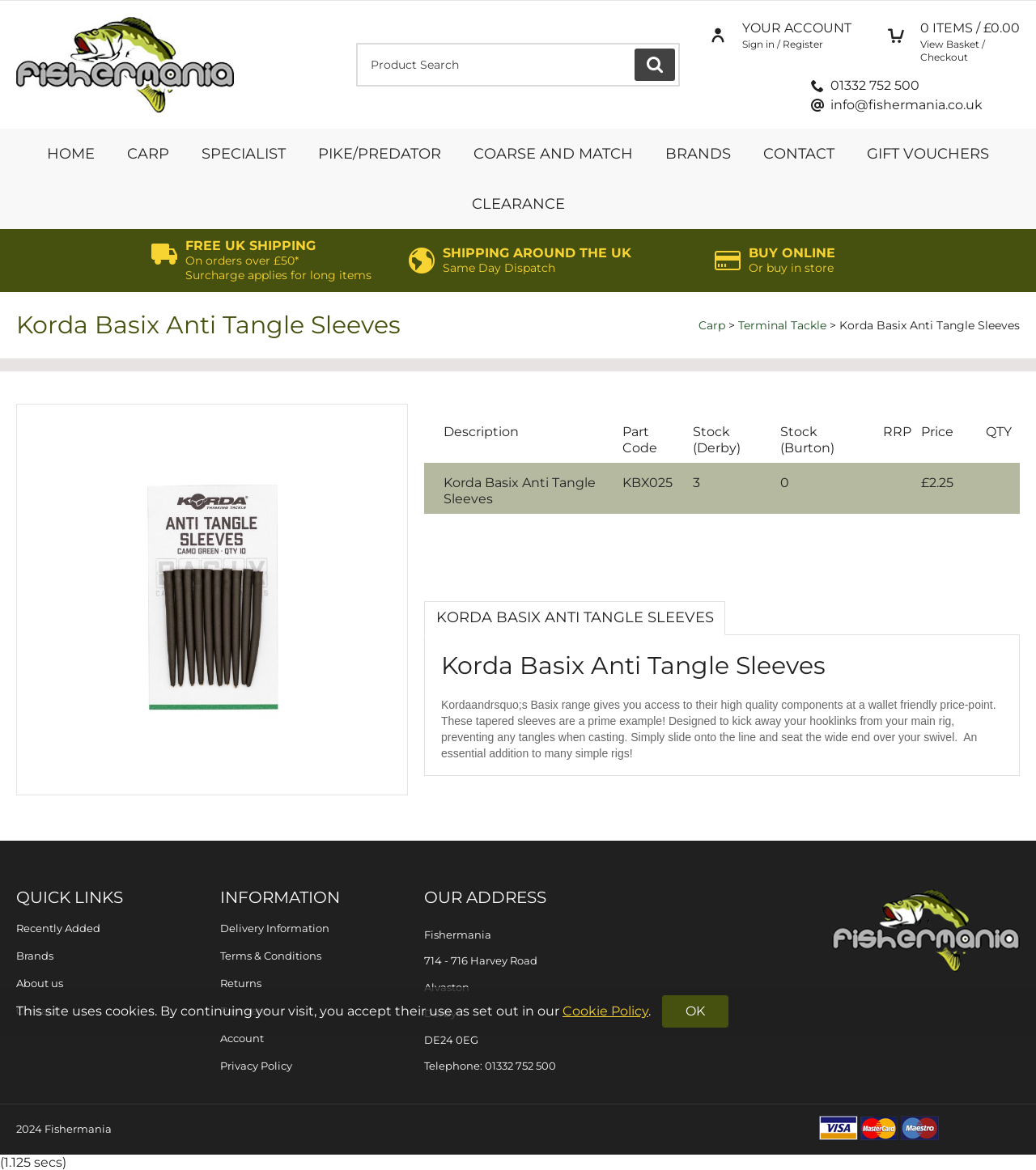Provide an in-depth caption for the contents of the webpage.

The webpage is about Korda Basix Anti Tangle Sleeves, a product offered by Fishermania, an online retailer specializing in fishing gear. At the top of the page, there is a navigation menu with links to various categories, including HOME, CARP, SPECIALIST, and more. Below the navigation menu, there is a search box and a "GO" button, allowing users to search for products.

On the top-right corner, there are links to the user's account, shopping basket, and checkout. There is also a phone number and email address for customer support. 

The main content of the page is dedicated to the product description. There is a heading that reads "Korda Basix Anti Tangle Sleeves" and an image of the product. Below the image, there is a table with product details, including description, part code, stock availability, and price.

The product description explains that the Korda Basix Anti Tangle Sleeves are designed to prevent tangles when casting and are an essential addition to many simple rigs. 

On the right side of the page, there are links to related products, including Carp and Terminal Tackle. 

At the bottom of the page, there are quick links to various sections, including Recently Added, Brands, About us, and Contact. There is also an information section with links to Delivery Information, Terms & Conditions, Returns, and more. 

The page also displays the company's address, phone number, and email address. Finally, there is a notice about the use of cookies on the site and a link to the Cookie Policy.